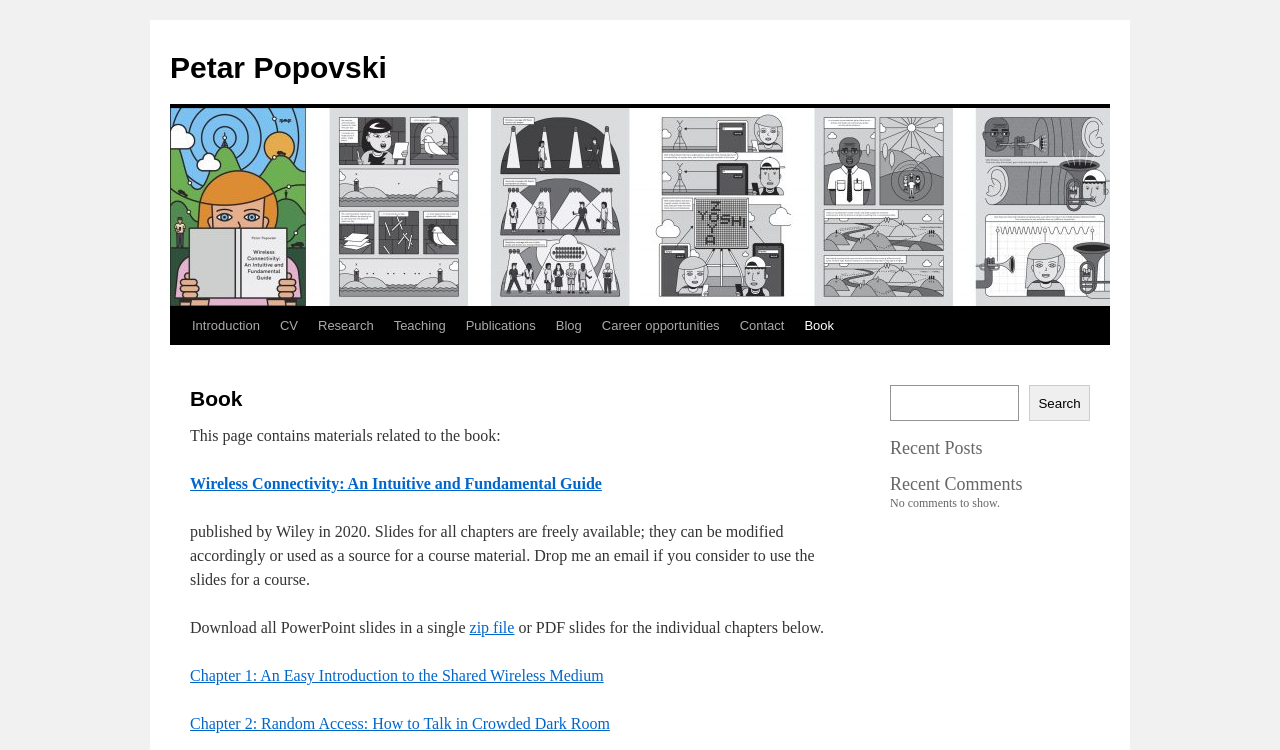Determine the bounding box of the UI element mentioned here: "zip file". The coordinates must be in the format [left, top, right, bottom] with values ranging from 0 to 1.

[0.367, 0.826, 0.402, 0.848]